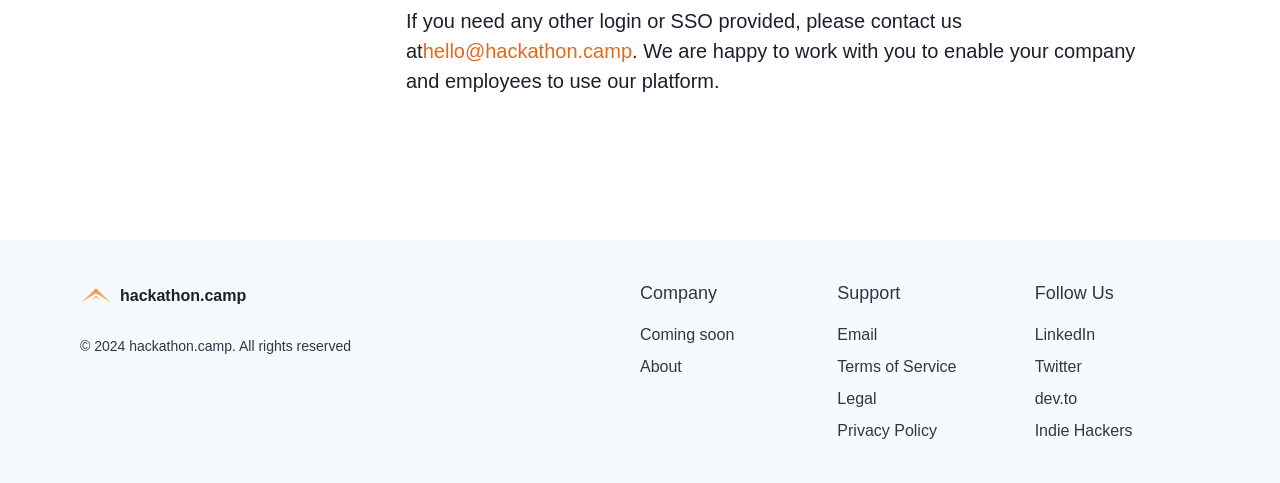What is the role of the sender's account?
Give a detailed explanation using the information visible in the image.

The email states 'Role: Maintainer' which indicates that the sender's account role is Maintainer.